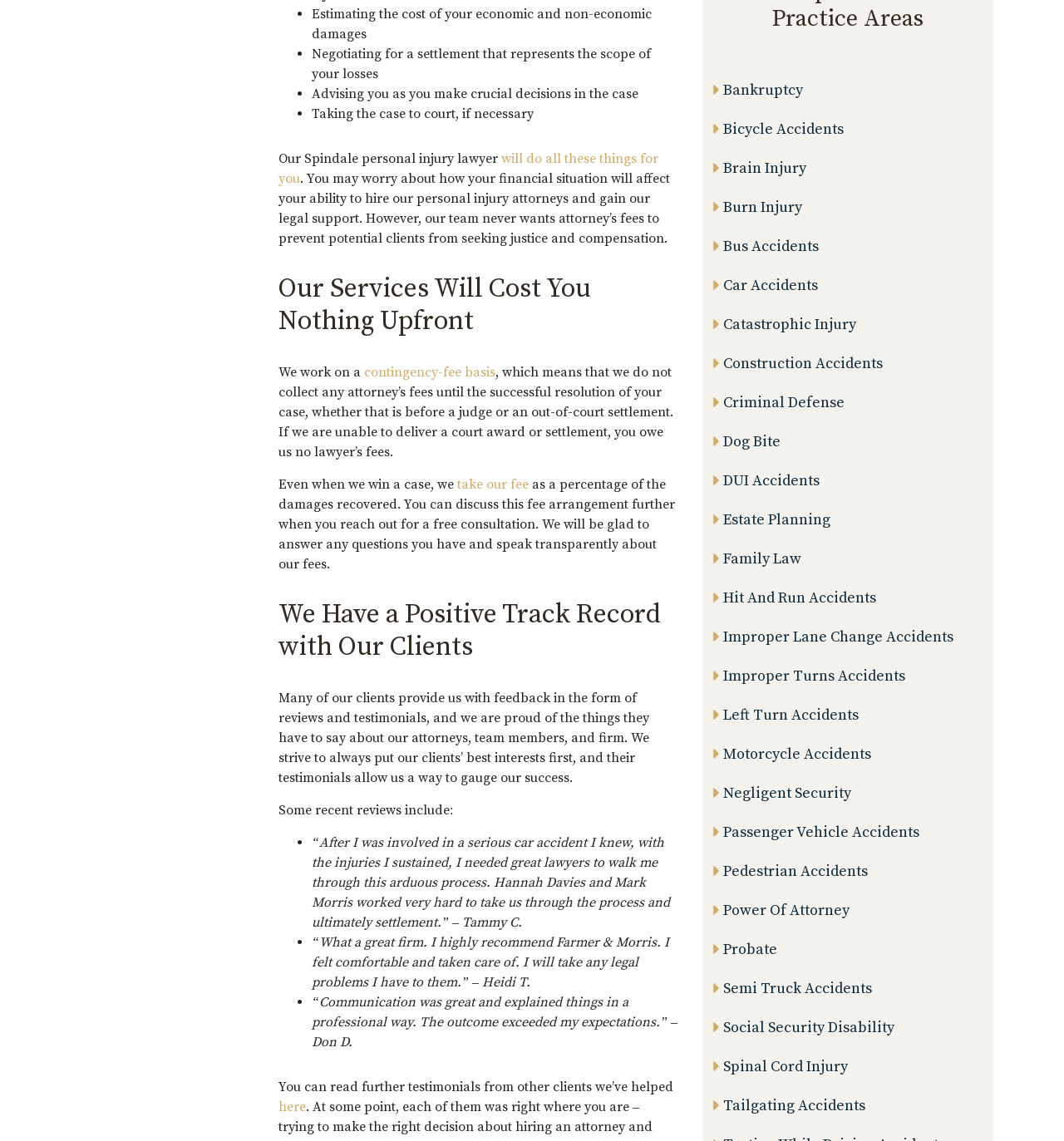Find the bounding box coordinates for the area you need to click to carry out the instruction: "Check out the review from 'Tammy C.'". The coordinates should be four float numbers between 0 and 1, indicated as [left, top, right, bottom].

[0.293, 0.731, 0.63, 0.816]